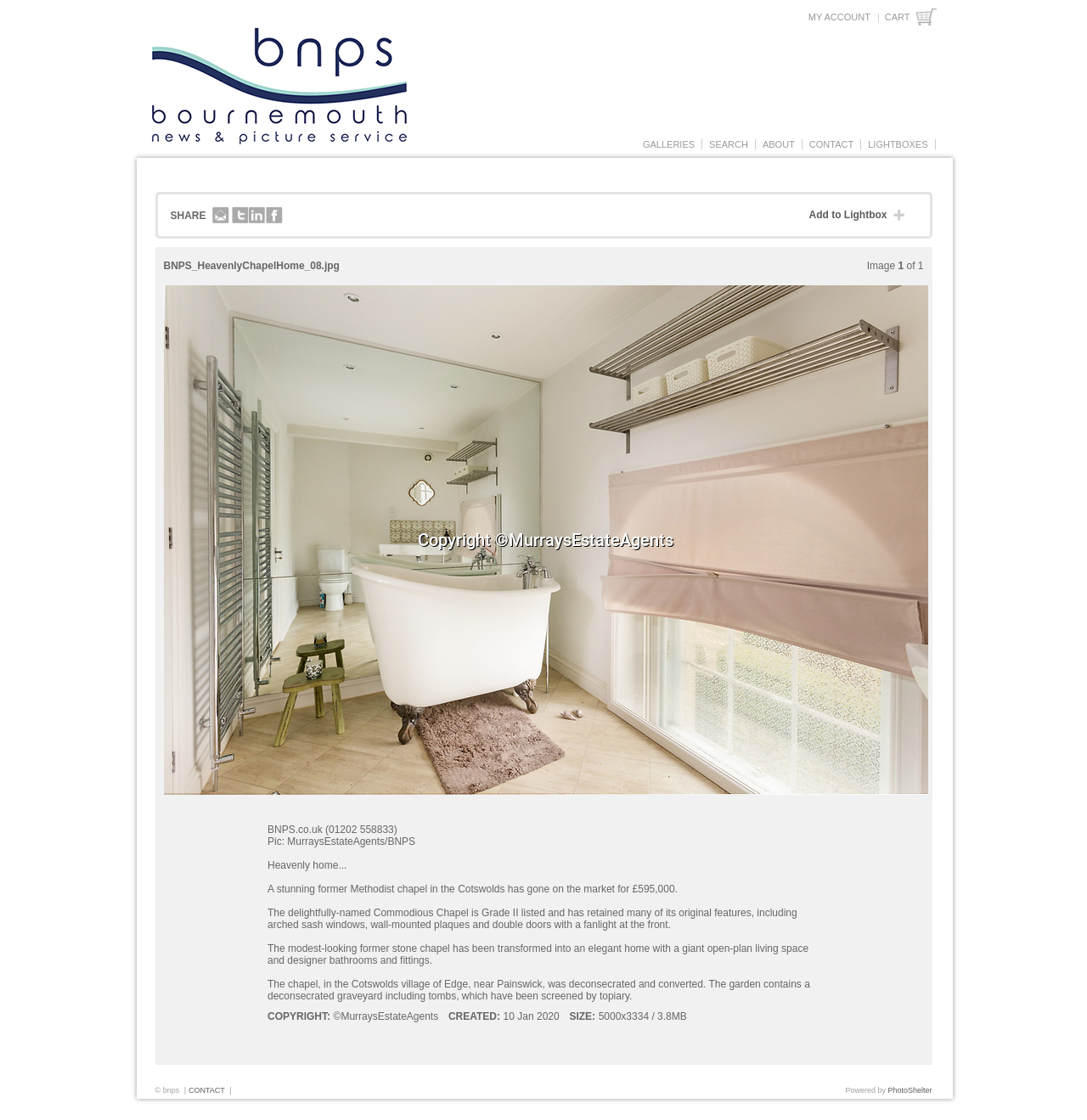Can you specify the bounding box coordinates for the region that should be clicked to fulfill this instruction: "Contact us".

[0.173, 0.97, 0.207, 0.977]